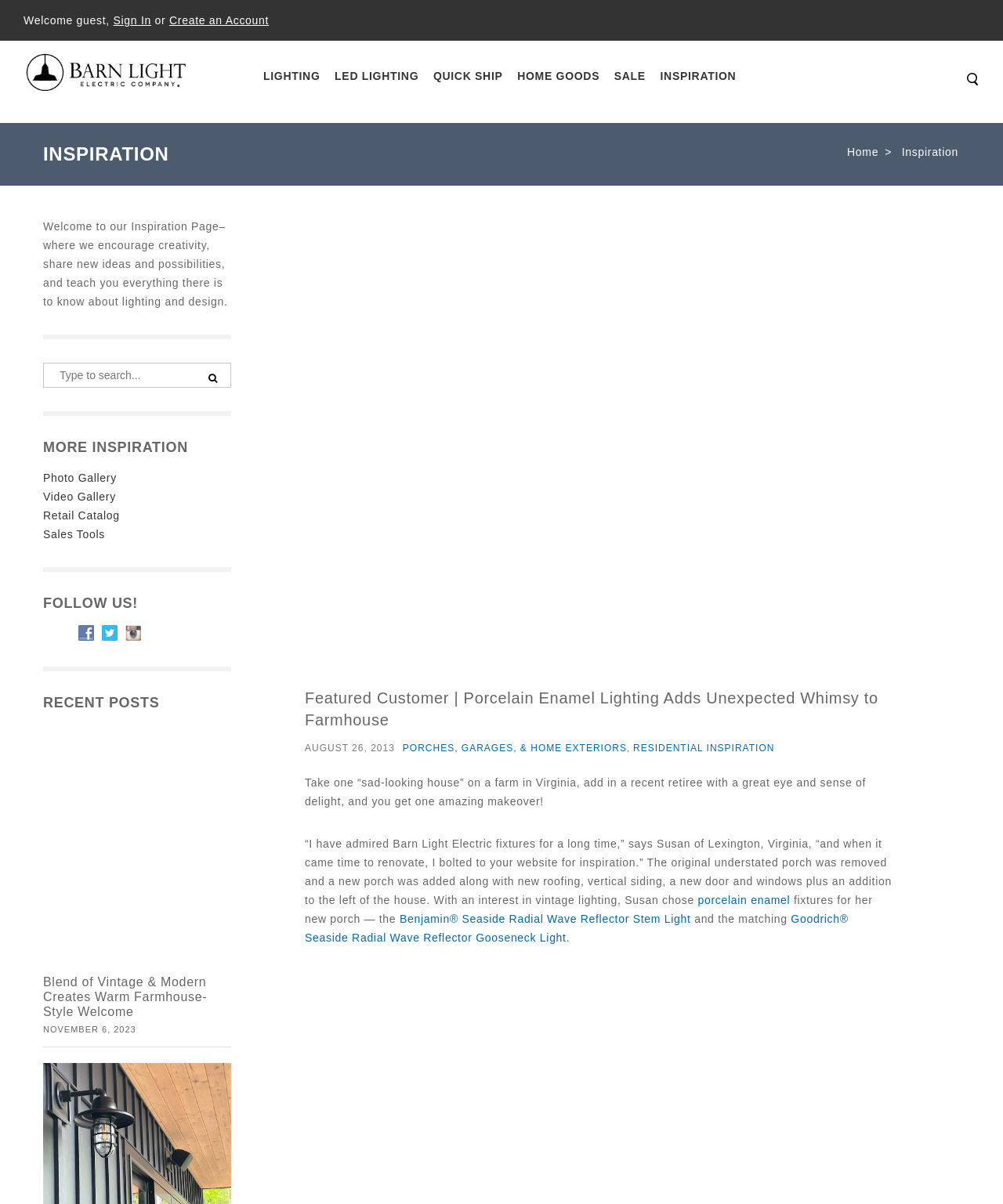Use a single word or phrase to answer the question: 
What is the bounding box coordinate of the image with the text 'Barn Light Electric Company'?

[0.025, 0.044, 0.188, 0.077]